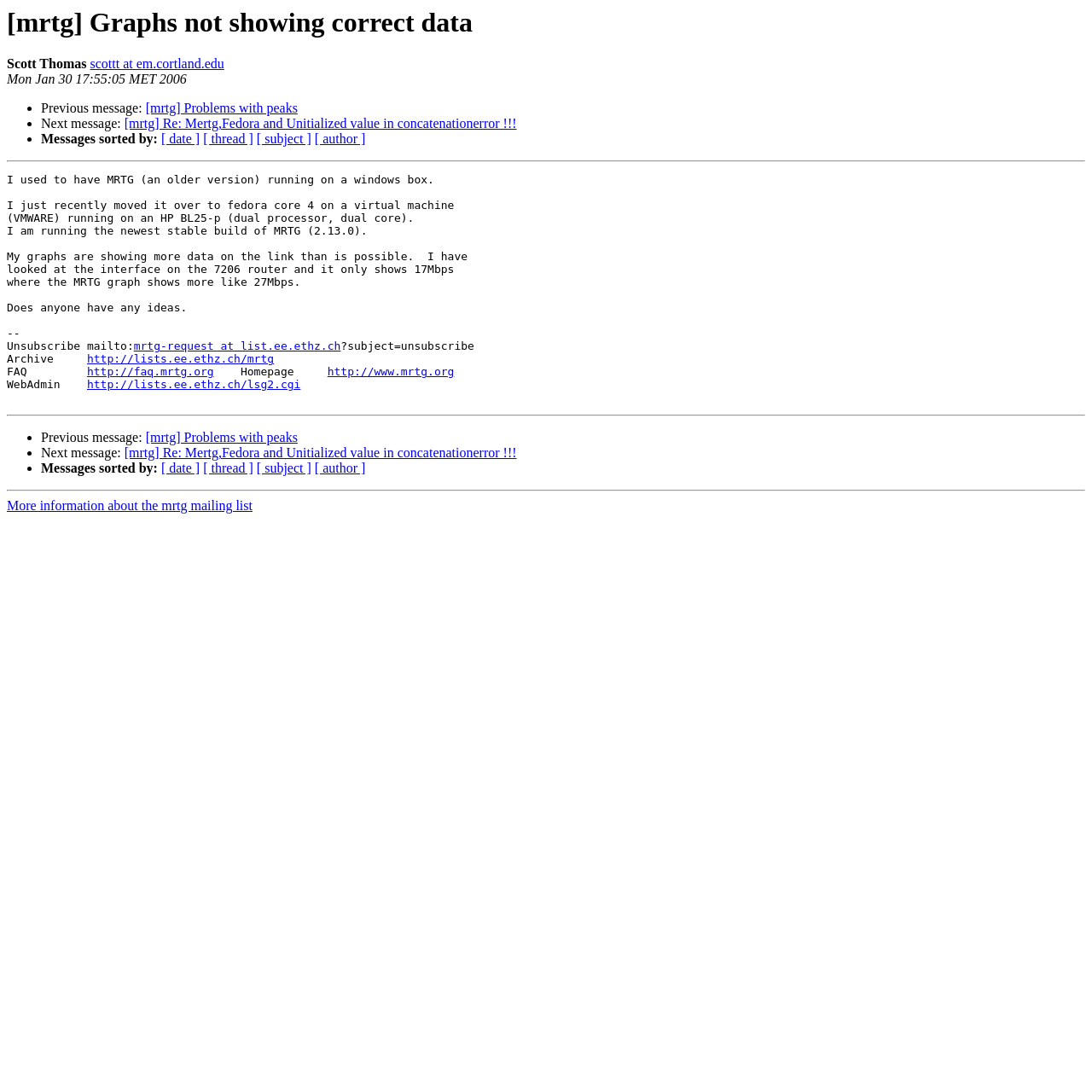Please find the bounding box coordinates of the section that needs to be clicked to achieve this instruction: "Unsubscribe from the mailing list".

[0.122, 0.311, 0.312, 0.323]